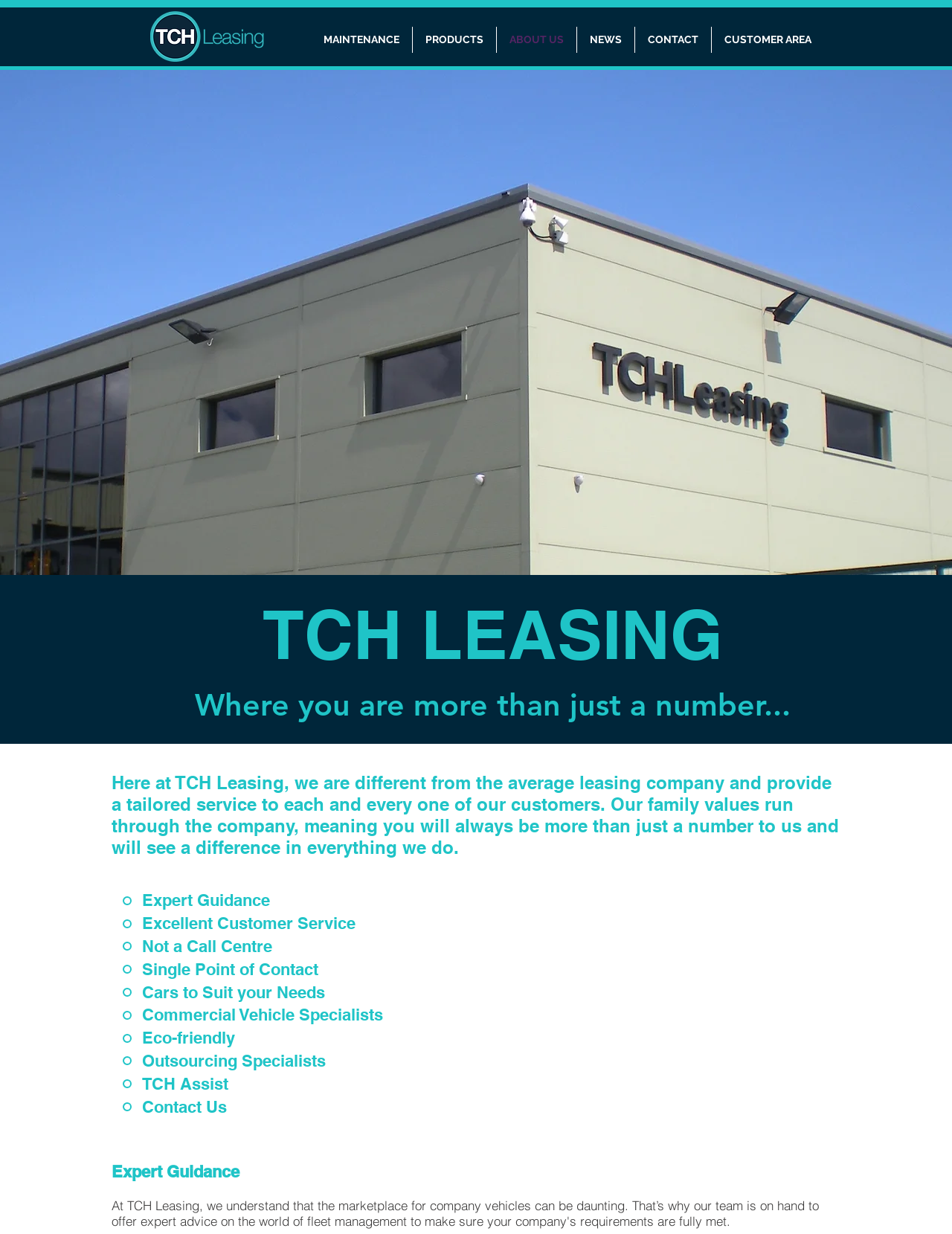Please use the details from the image to answer the following question comprehensively:
What is the name of the company's assistance program?

The webpage mentions 'TCH Assist' as one of the company's services, which is likely an assistance program for customers. This can be inferred from the context of the webpage, which highlights the company's focus on customer service and support.